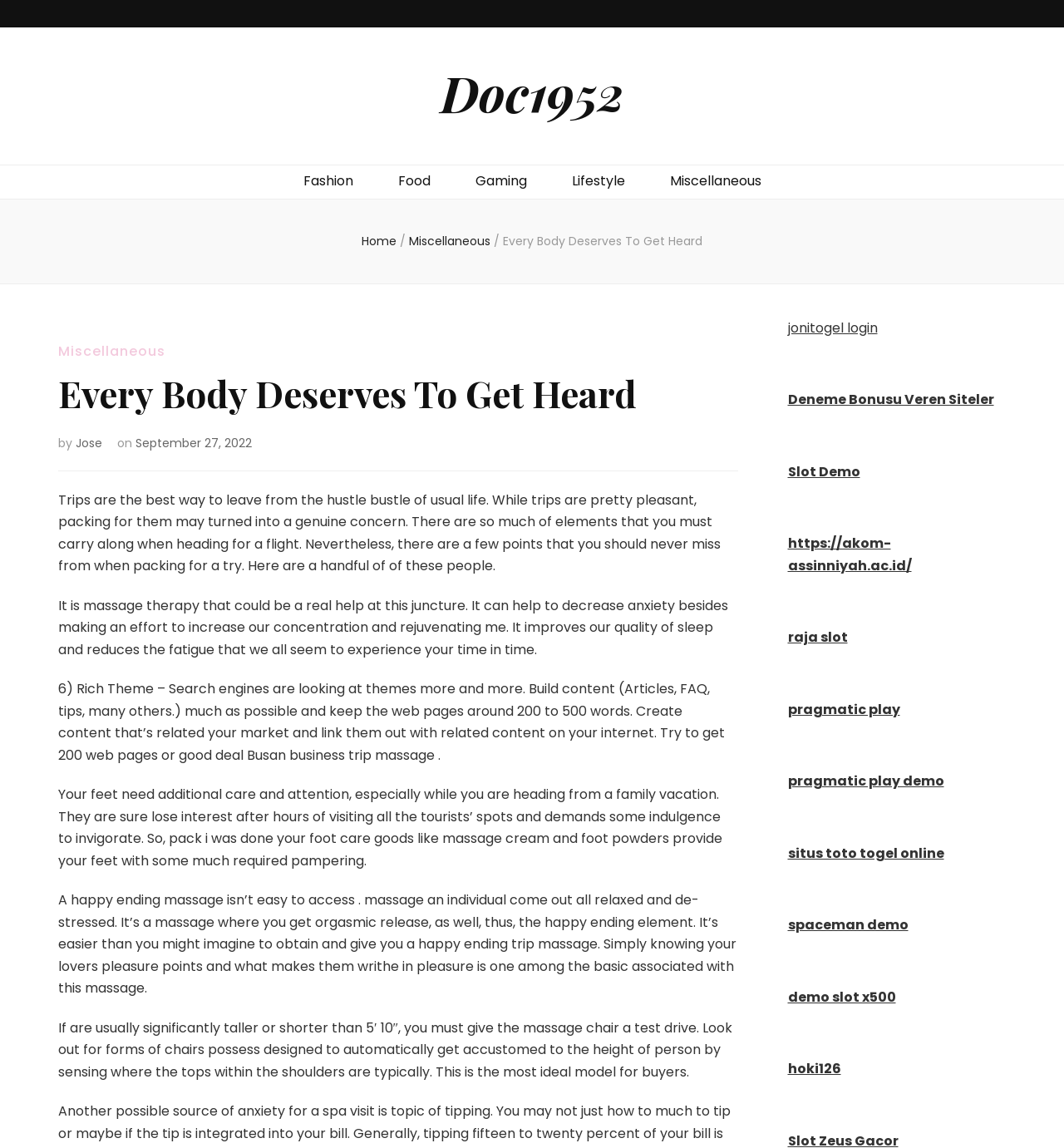Identify the bounding box coordinates necessary to click and complete the given instruction: "Click on the 'Fashion' link".

[0.285, 0.148, 0.332, 0.168]